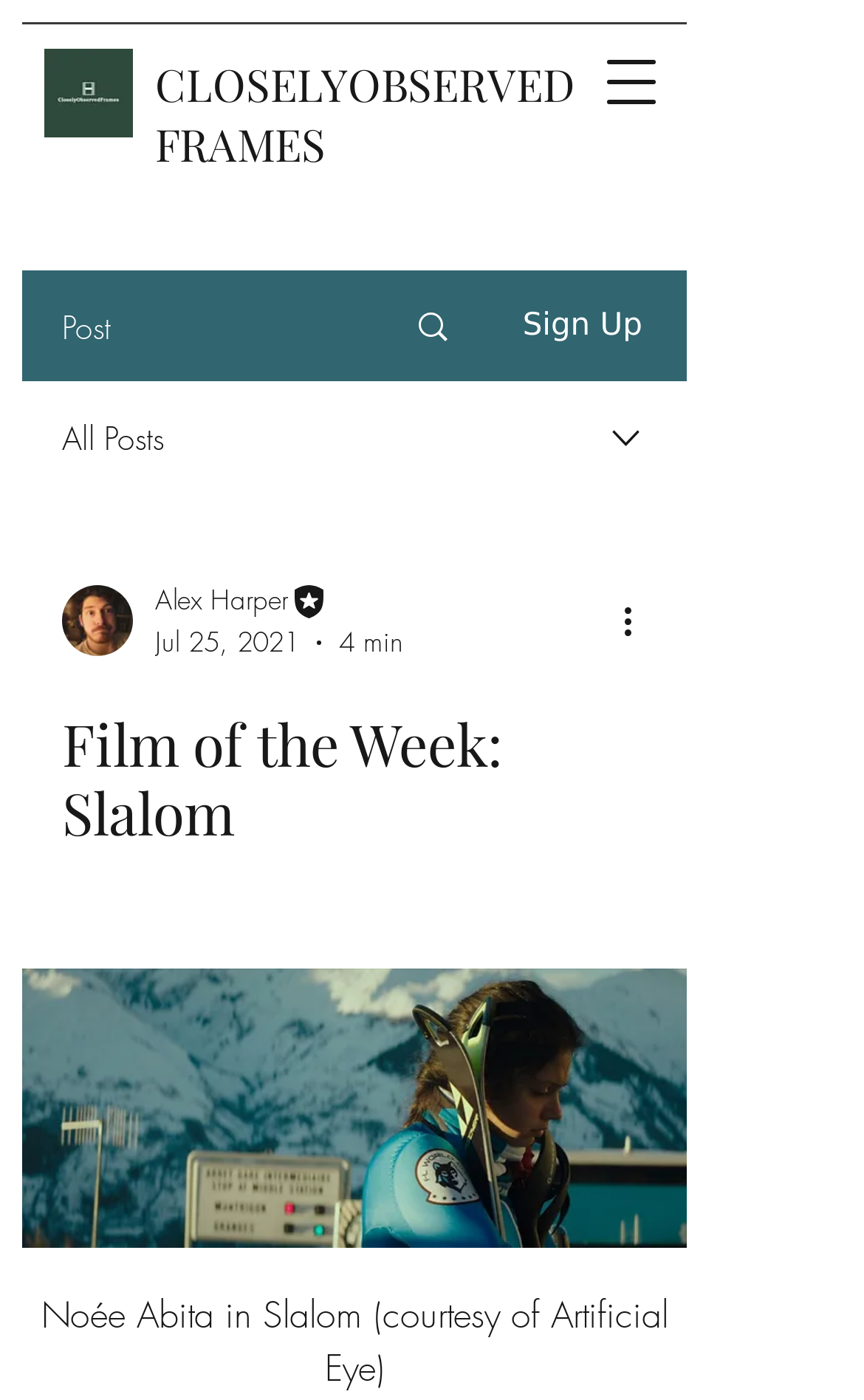Determine the bounding box coordinates for the UI element with the following description: "aria-label="More actions"". The coordinates should be four float numbers between 0 and 1, represented as [left, top, right, bottom].

[0.713, 0.424, 0.774, 0.462]